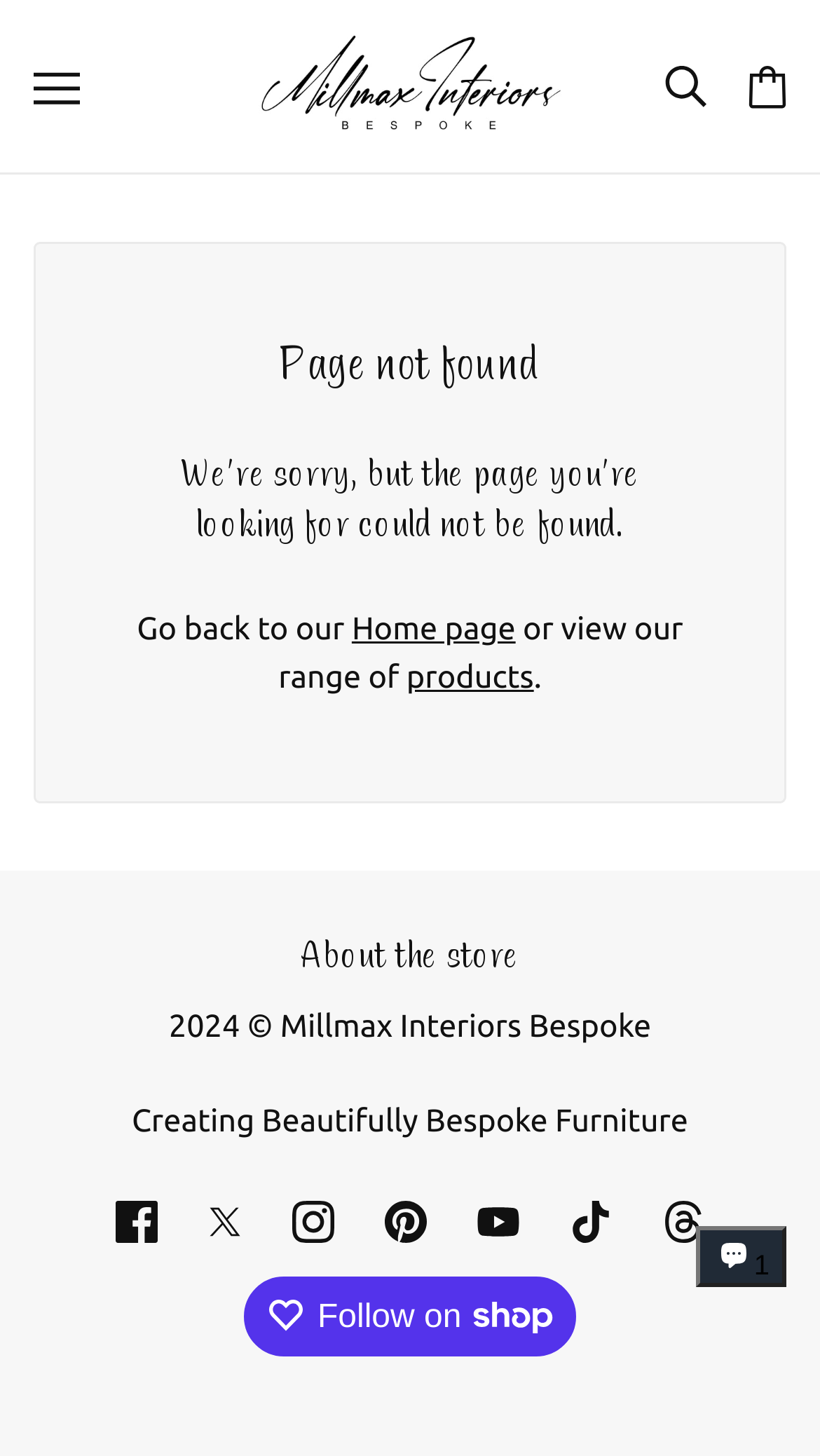Respond concisely with one word or phrase to the following query:
What social media platforms is Millmax Interiors Bespoke on?

Facebook, Instagram, Pinterest, YouTube, TikTok, Threads